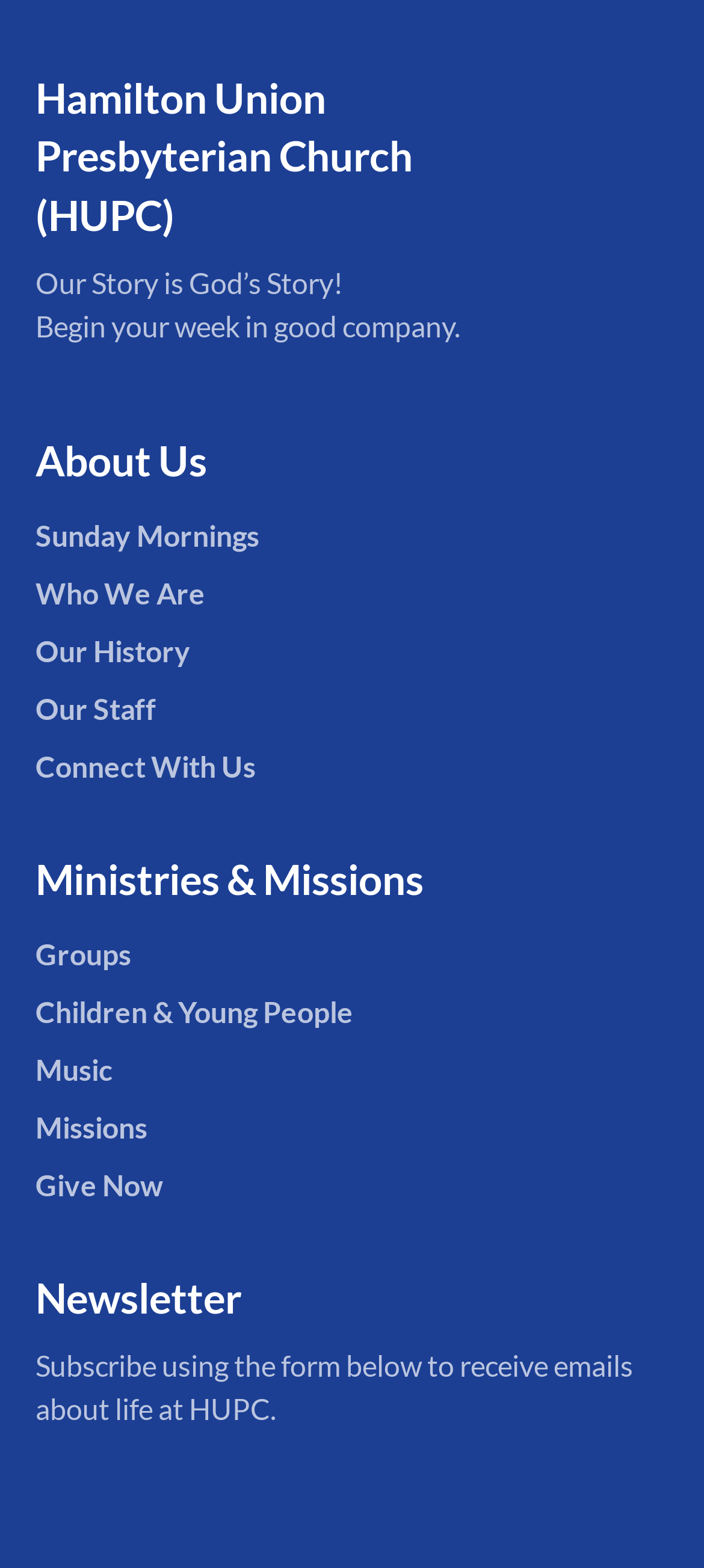Find the bounding box coordinates for the area that should be clicked to accomplish the instruction: "Click on Sunday Mornings".

[0.05, 0.33, 0.368, 0.352]